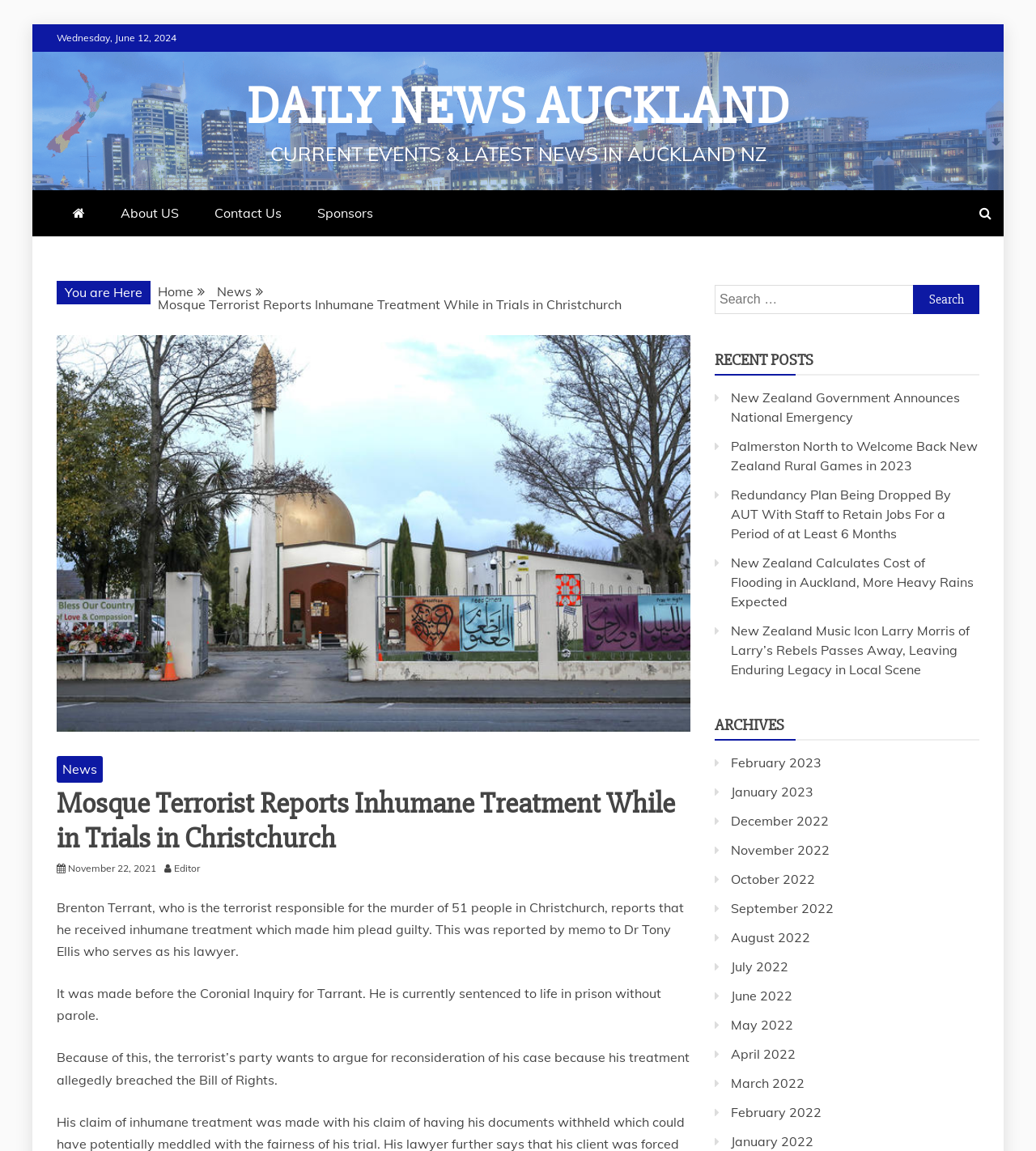What is the category of the news article 'New Zealand Government Announces National Emergency'?
Ensure your answer is thorough and detailed.

I found the category by looking at the location of the news article 'New Zealand Government Announces National Emergency' which is located in the 'RECENT POSTS' section of the webpage. This section is categorized under 'News'.